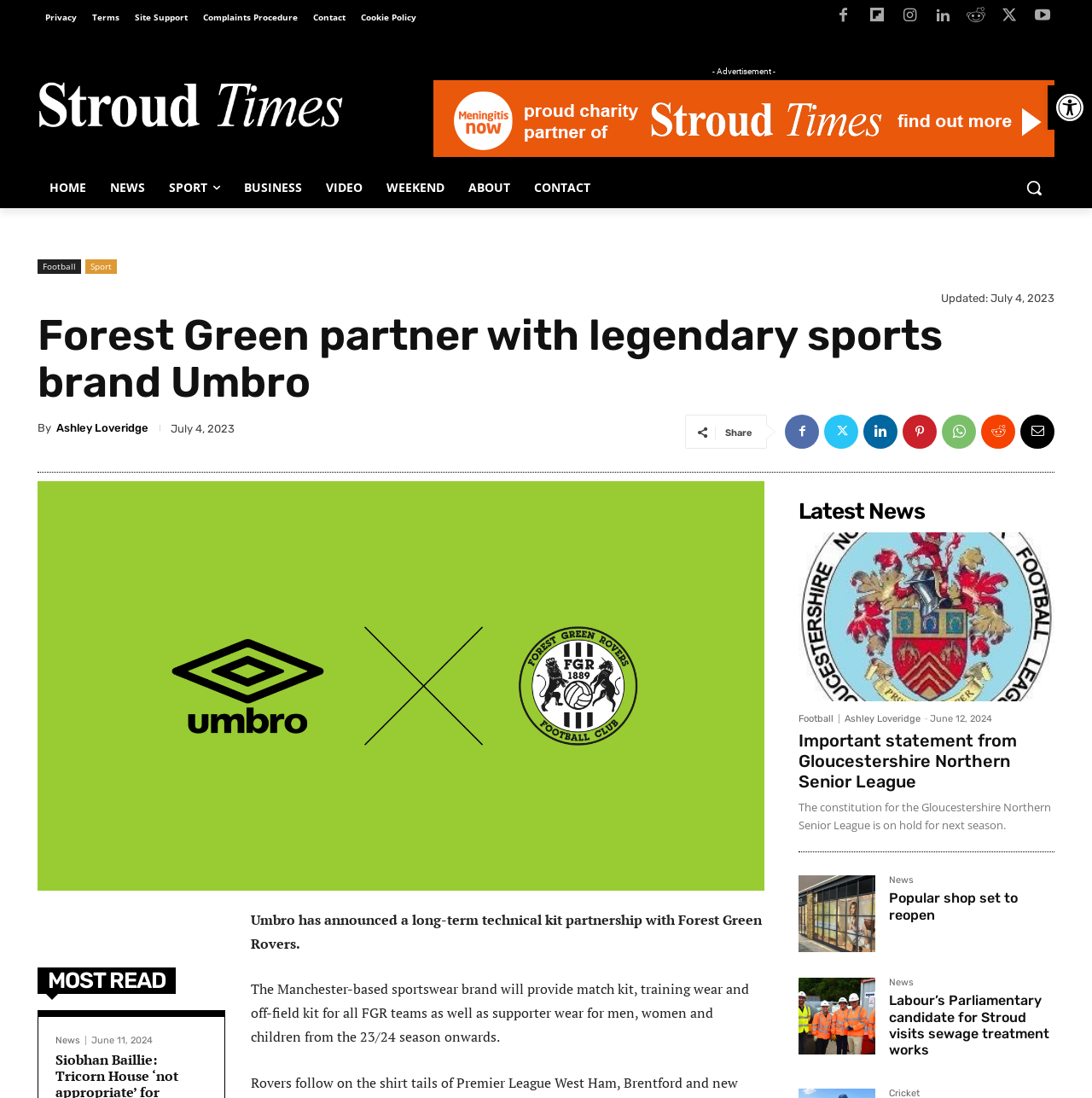Generate a comprehensive description of the webpage content.

The webpage is about Forest Green Rovers, a sports team, and their partnership with Umbro, a sports brand. At the top of the page, there is a toolbar with accessibility tools and a Stroud Times logo. Below the logo, there are links to various sections of the website, including Home, News, Sport, Business, Video, Weekend, and About.

On the left side of the page, there are links to different categories, such as Football and Sport. Below these links, there is a section with the title "Forest Green partner with legendary sports brand Umbro" and a brief description of the partnership. The article is written by Ashley Loveridge and was published on July 4, 2023.

To the right of the article, there are social media sharing links and a "Share" button. Below the article, there is a section with the title "MOST READ" and a list of popular news articles. Each article has a title, a brief description, and a publication date.

Further down the page, there are more news articles, each with a title, a brief description, and a publication date. The articles are categorized under headings such as "Latest News" and "Important statement from Gloucestershire Northern Senior League". There are also links to other news articles and categories, such as News and Football.

At the bottom of the page, there are links to various sections of the website, including Privacy, Terms, Site Support, Complaints Procedure, Contact, and Cookie Policy.